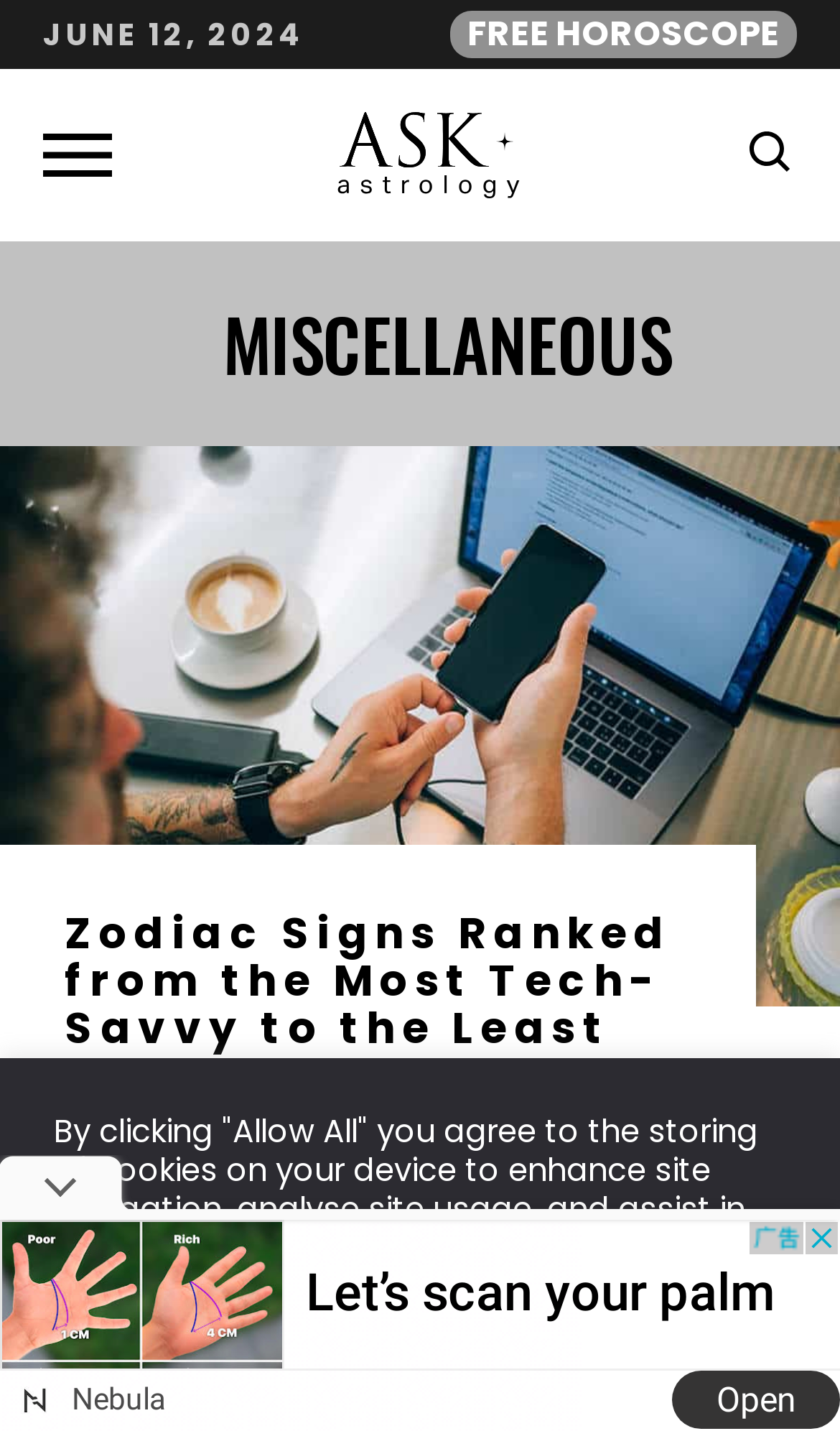Please indicate the bounding box coordinates for the clickable area to complete the following task: "Click the 'Customize Settings' button". The coordinates should be specified as four float numbers between 0 and 1, i.e., [left, top, right, bottom].

[0.064, 0.918, 0.428, 0.945]